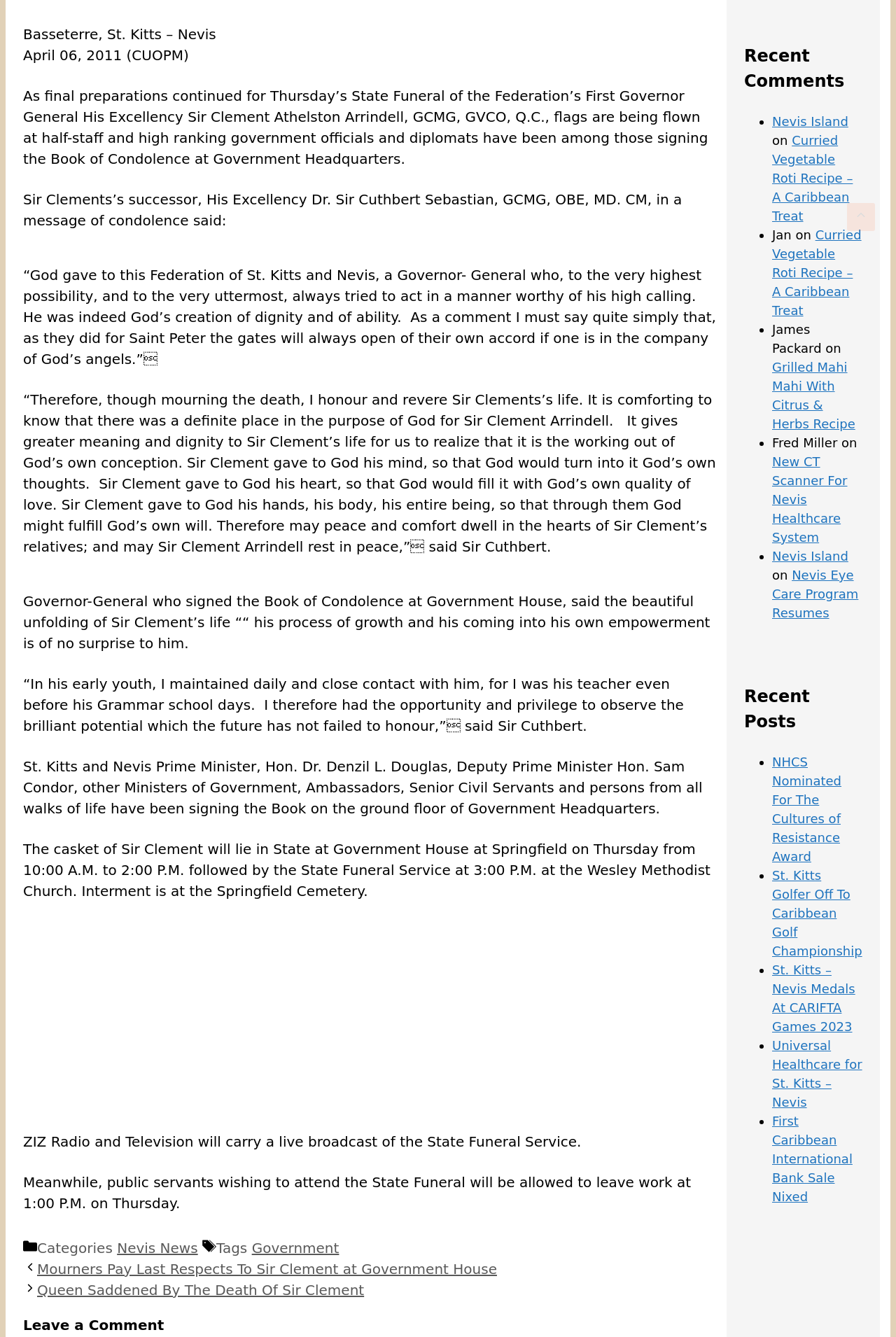Identify the bounding box for the UI element that is described as follows: "parent_node: Comment name="url" placeholder="Website"".

[0.026, 0.802, 0.305, 0.818]